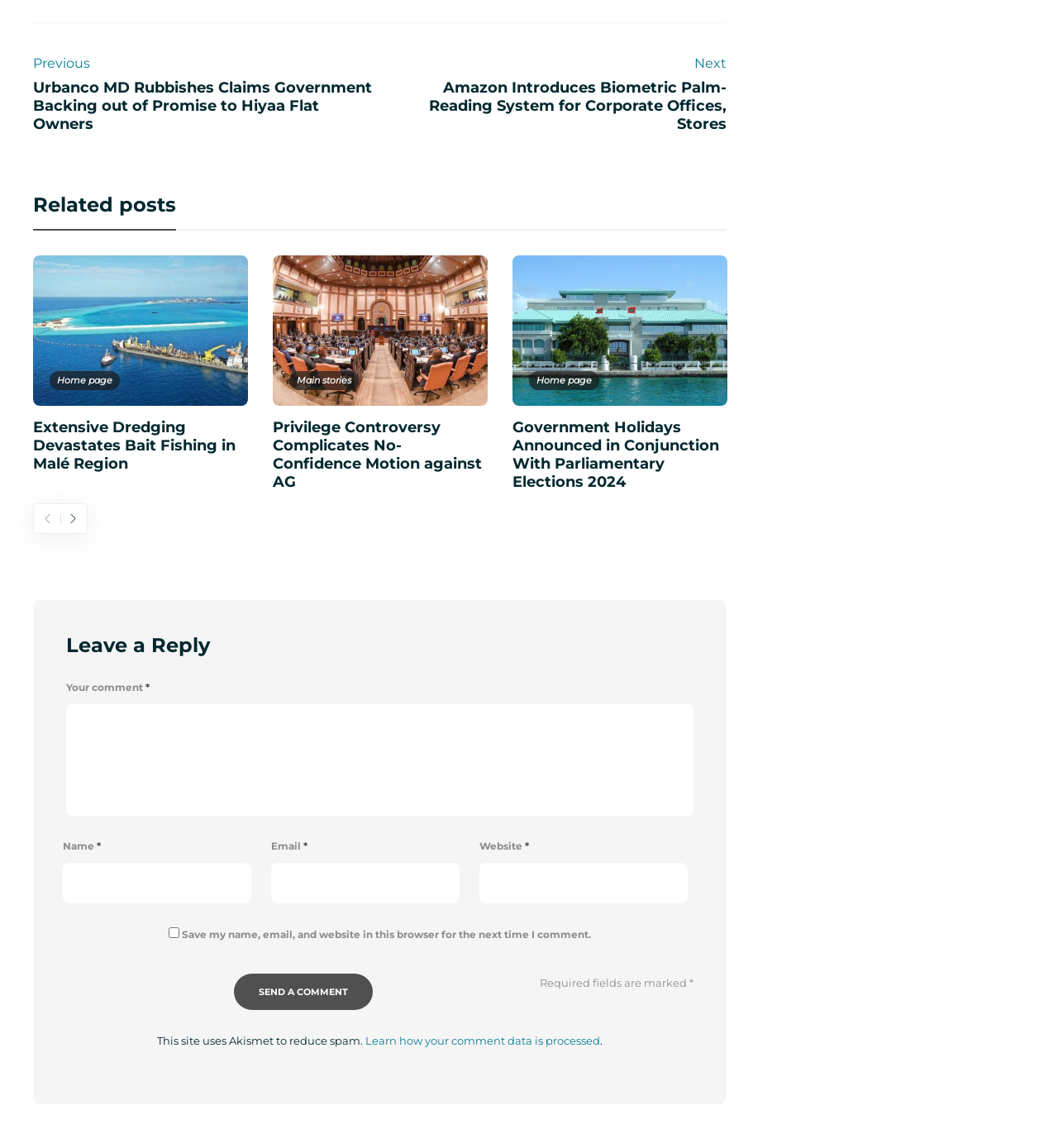Identify the bounding box coordinates of the specific part of the webpage to click to complete this instruction: "Click on the 'Send a comment' button".

[0.221, 0.848, 0.352, 0.88]